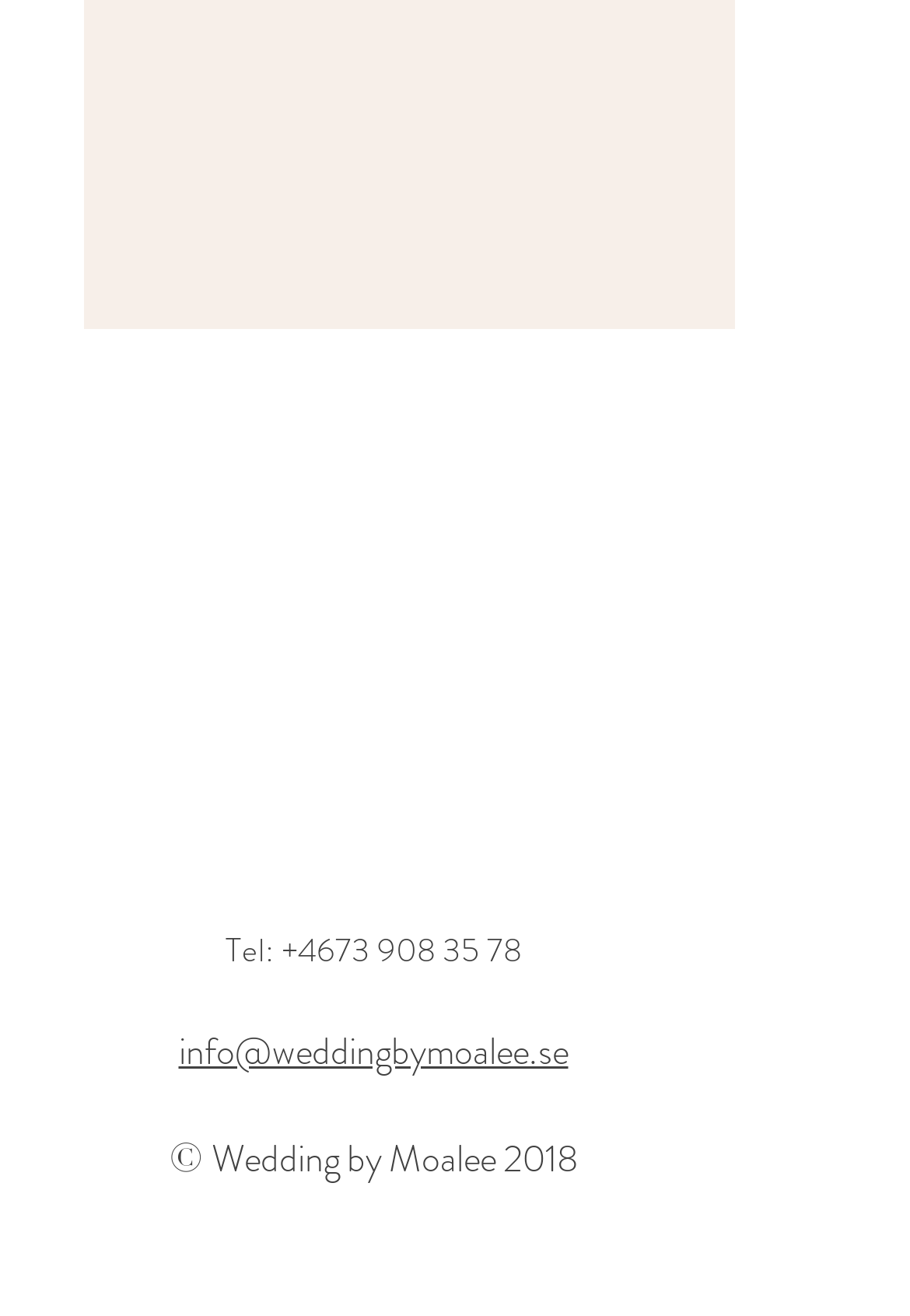Locate the bounding box coordinates for the element described below: "info@weddingbymoalee.se". The coordinates must be four float values between 0 and 1, formatted as [left, top, right, bottom].

[0.196, 0.779, 0.624, 0.819]